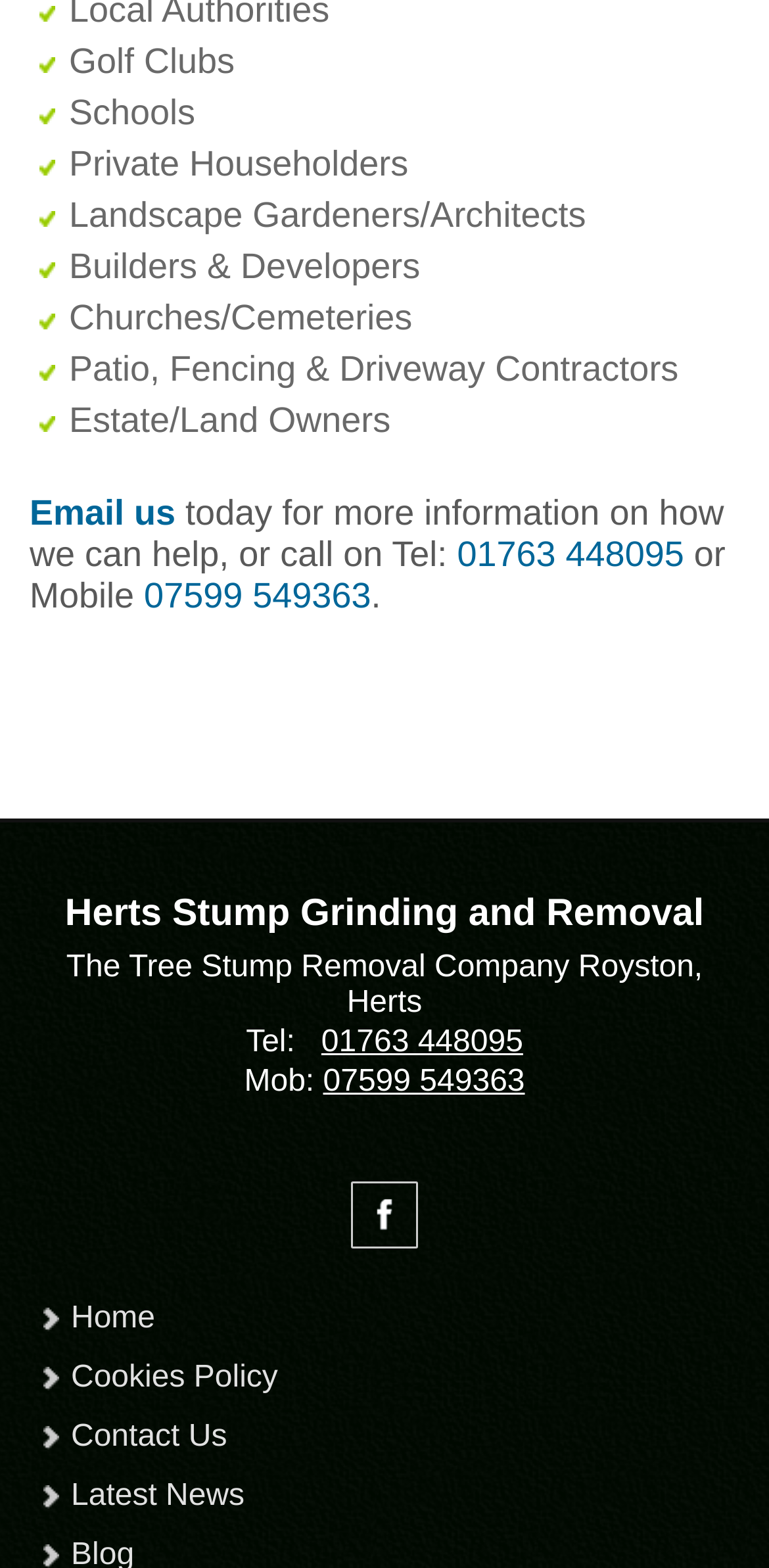Show me the bounding box coordinates of the clickable region to achieve the task as per the instruction: "Call the phone number".

[0.594, 0.341, 0.89, 0.366]